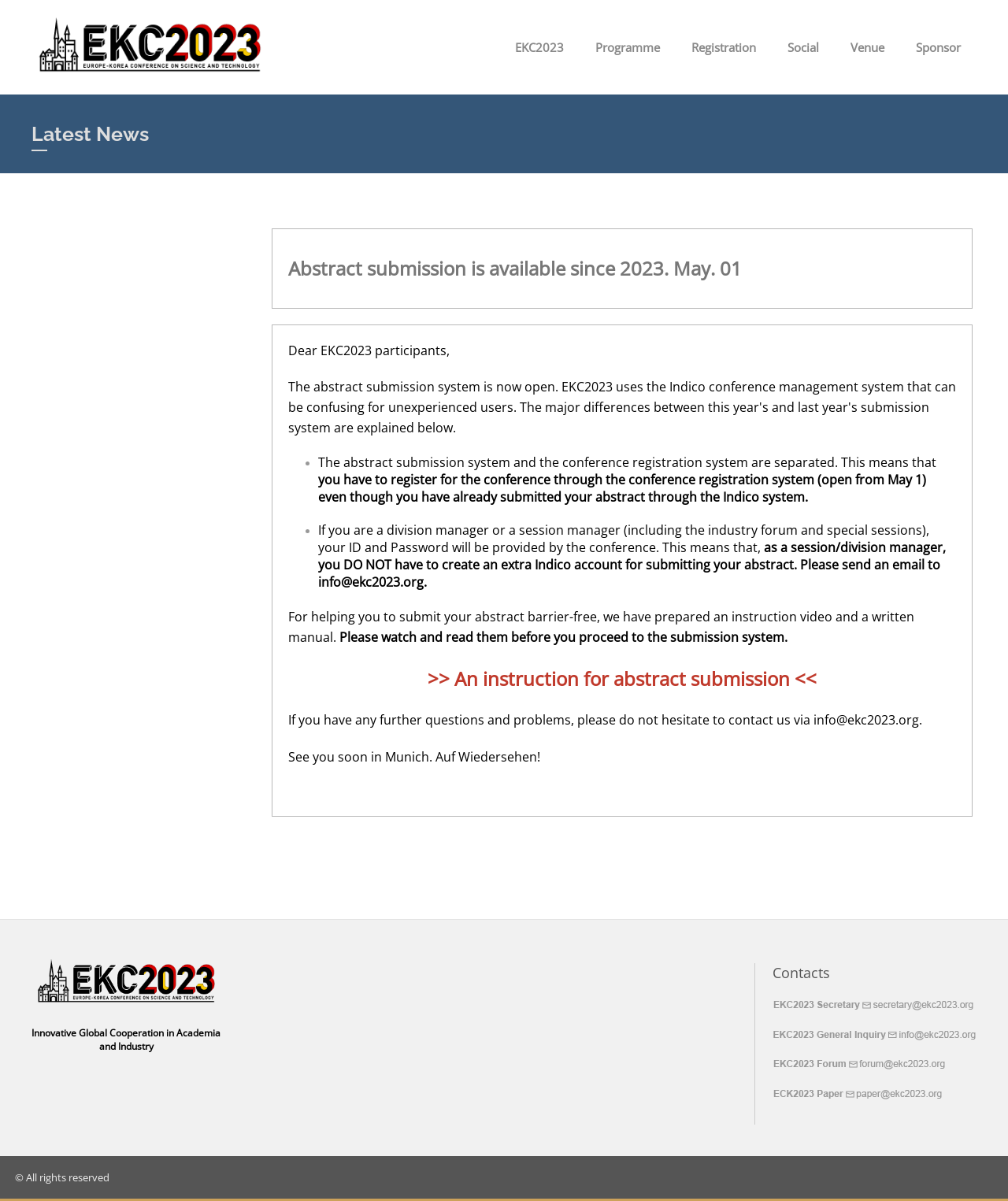Determine the bounding box coordinates of the clickable region to follow the instruction: "Go to Programme".

[0.575, 0.0, 0.67, 0.079]